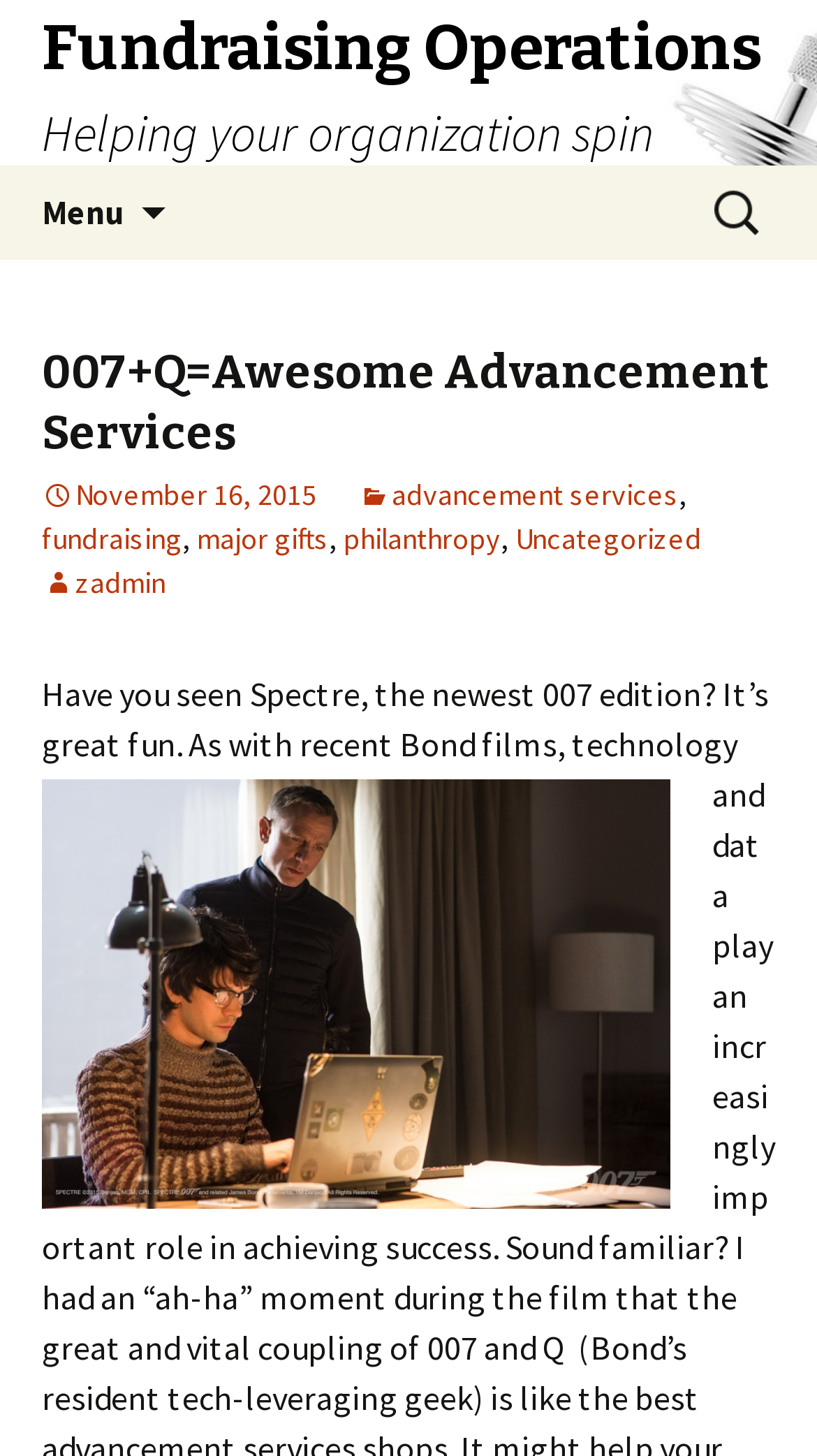Determine the bounding box coordinates for the area that should be clicked to carry out the following instruction: "Read the blog post from November 16, 2015".

[0.051, 0.327, 0.387, 0.353]